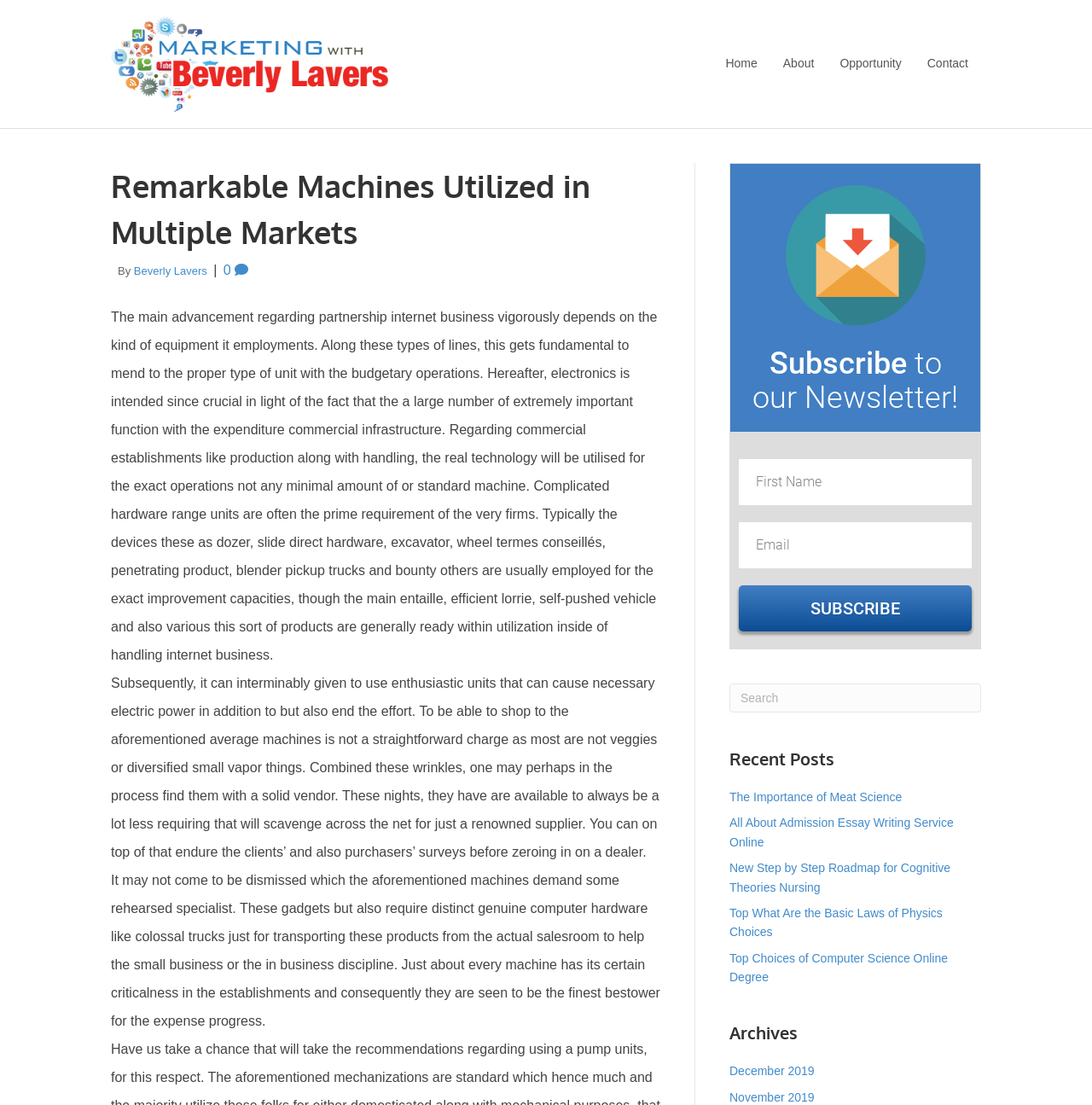What is the main topic of the article?
Provide a comprehensive and detailed answer to the question.

I analyzed the content of the webpage and found that the main article discusses the significance of machines in business, particularly in partnership internet business. The text mentions the importance of equipment, budgetary operations, and commercial establishments, indicating that the main topic is the role of machines in business.